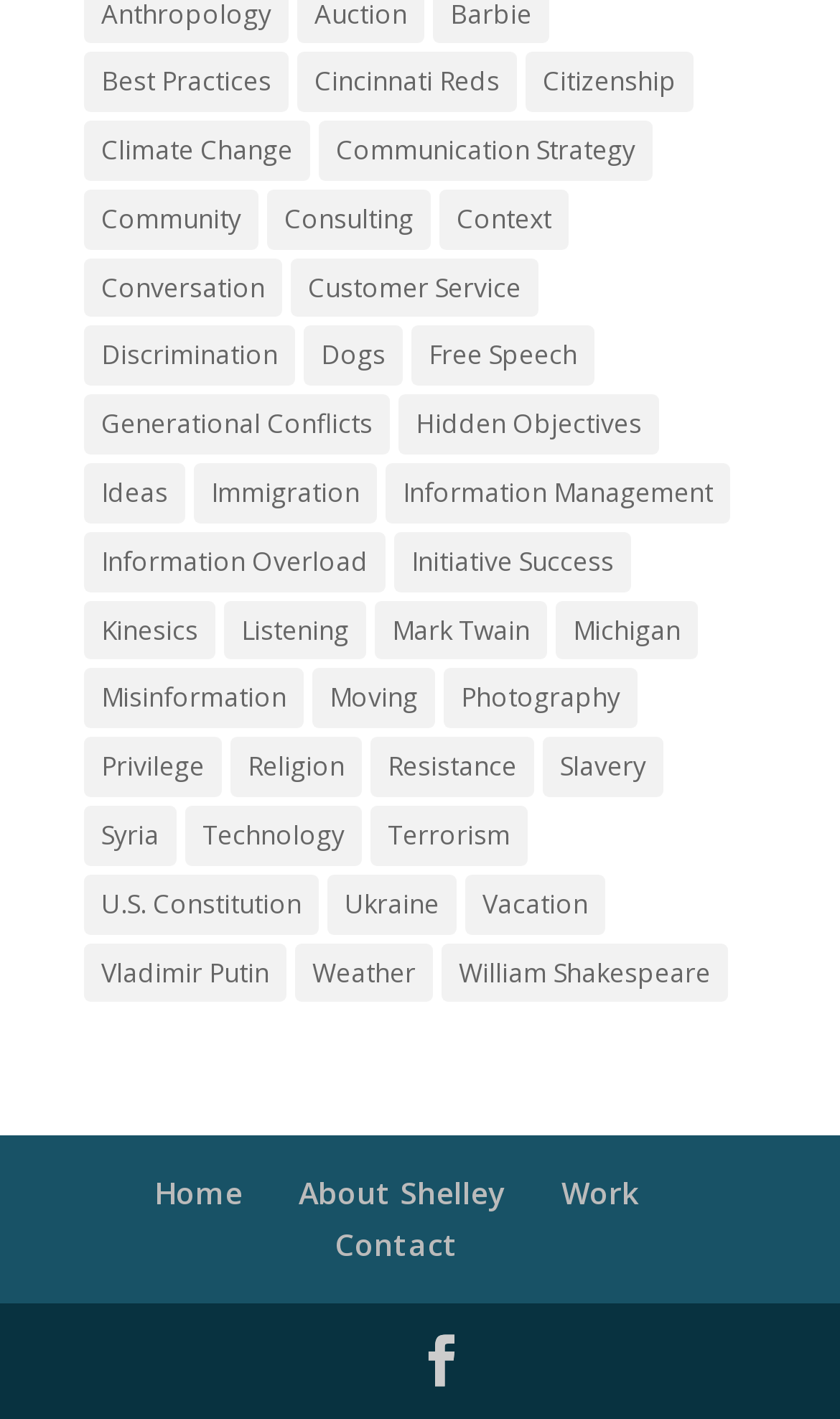Locate the bounding box coordinates of the clickable region to complete the following instruction: "Check out Vladimir Putin."

[0.1, 0.664, 0.341, 0.707]